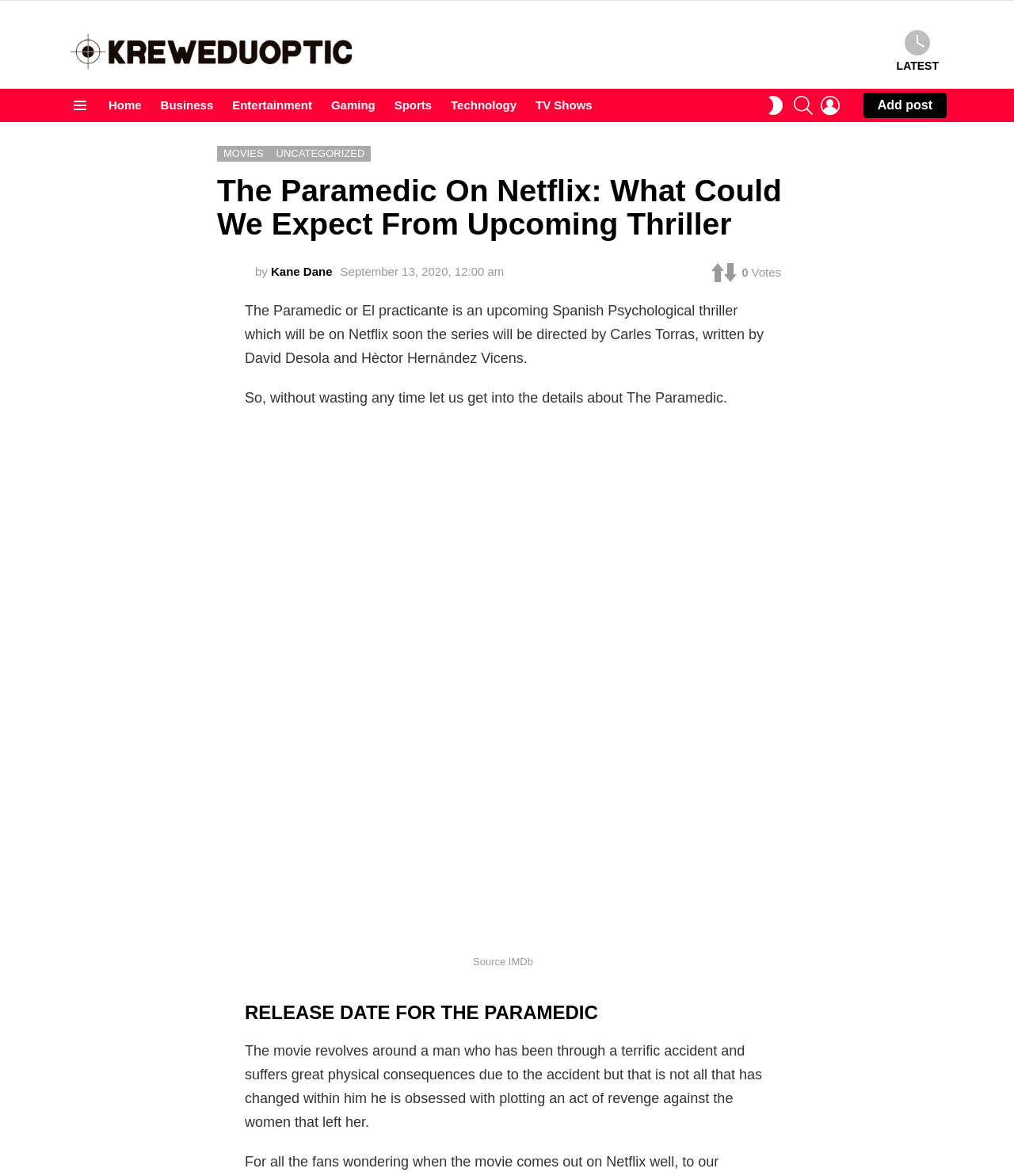Kindly provide the bounding box coordinates of the section you need to click on to fulfill the given instruction: "Login to the website".

[0.809, 0.076, 0.828, 0.103]